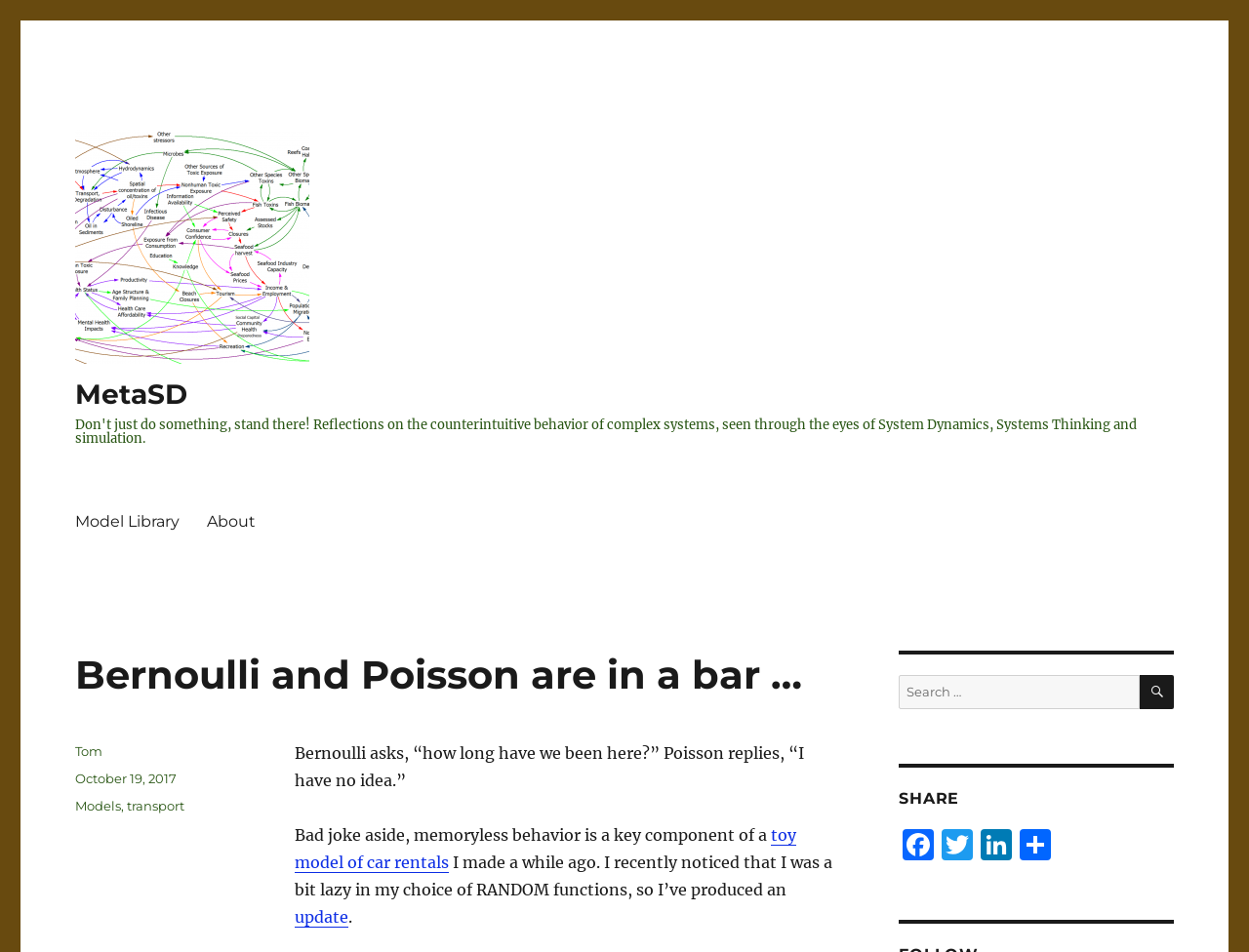Identify the bounding box coordinates for the element you need to click to achieve the following task: "Read the article 'Italian Authorities Accuse OpenAI Of Violating GDPR'". The coordinates must be four float values ranging from 0 to 1, formatted as [left, top, right, bottom].

None